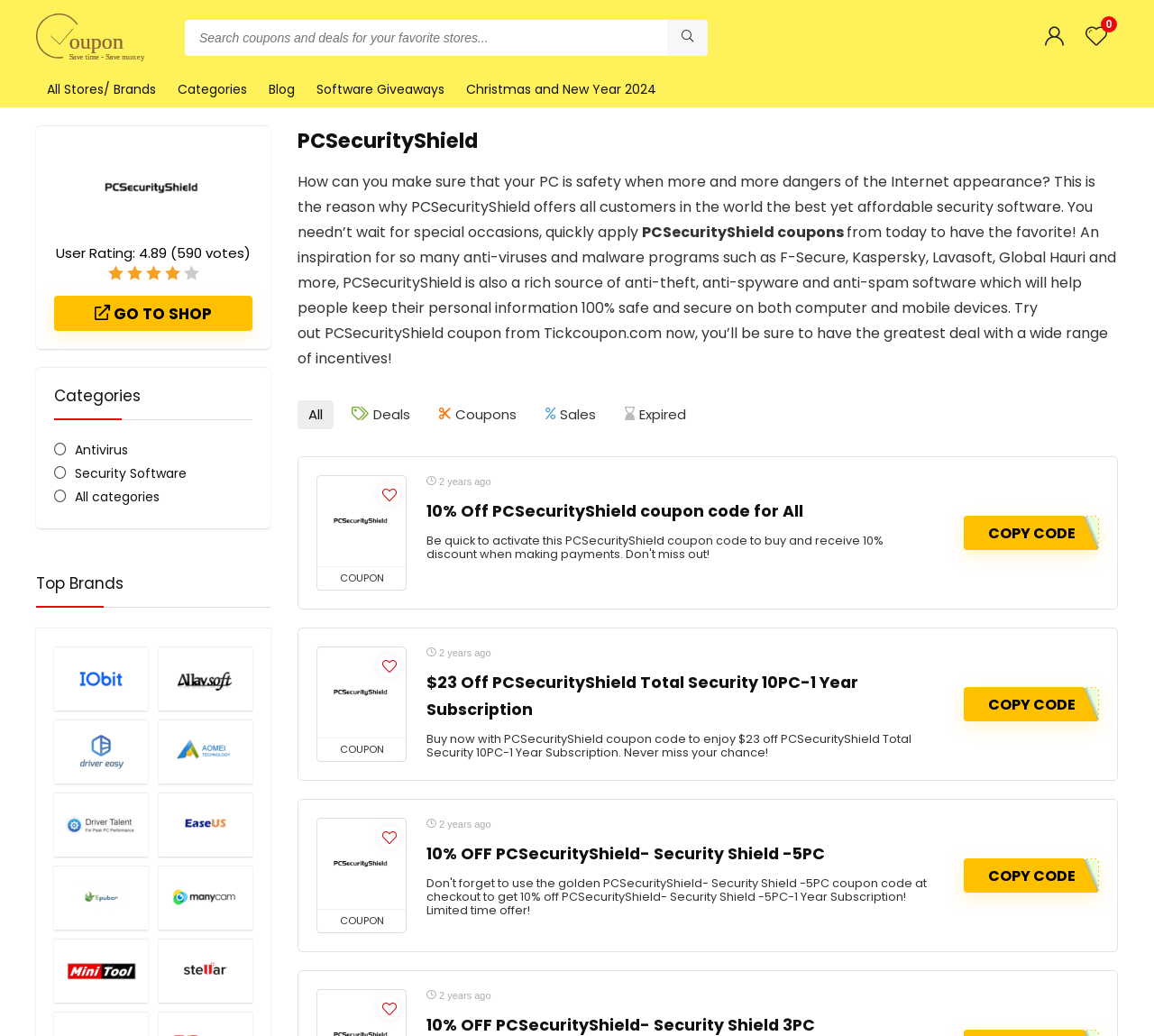What is the name of the security software company?
Please provide a single word or phrase as the answer based on the screenshot.

PCSecurityShield